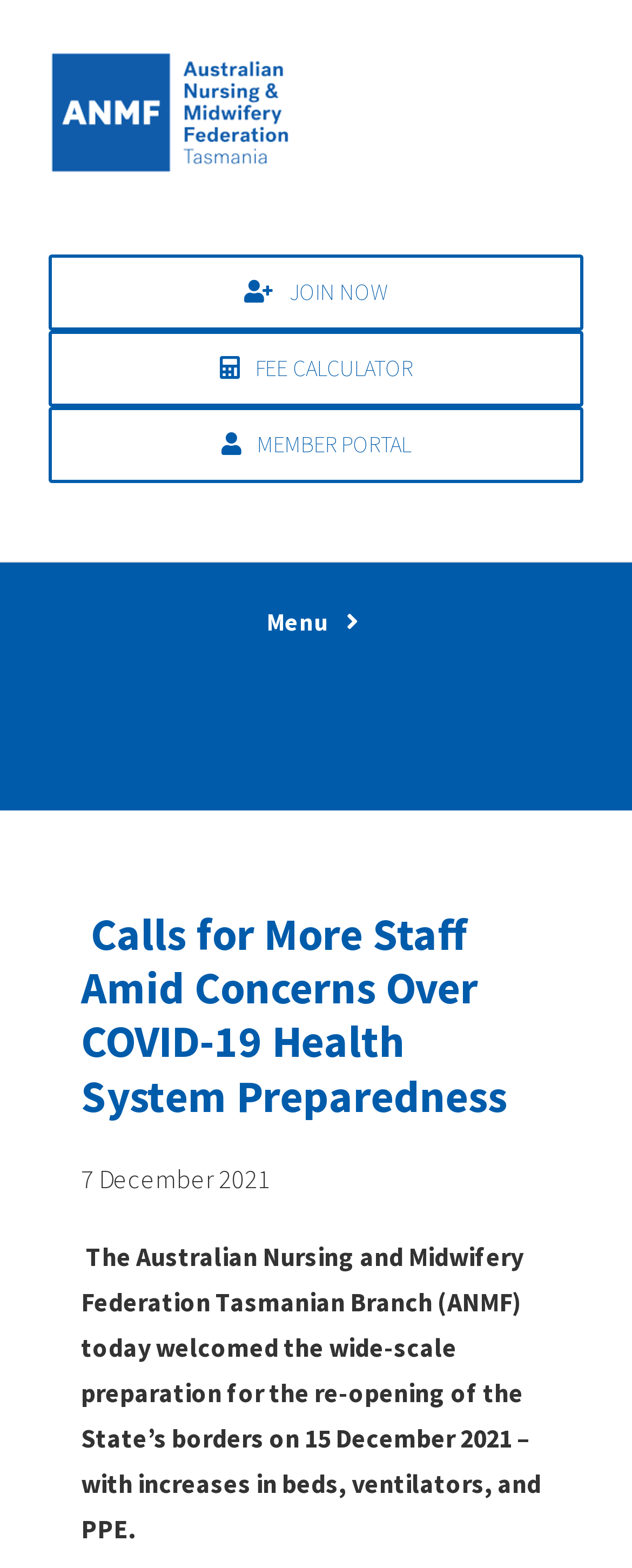Provide the bounding box coordinates of the HTML element this sentence describes: "Publications". The bounding box coordinates consist of four float numbers between 0 and 1, i.e., [left, top, right, bottom].

[0.077, 0.714, 0.51, 0.756]